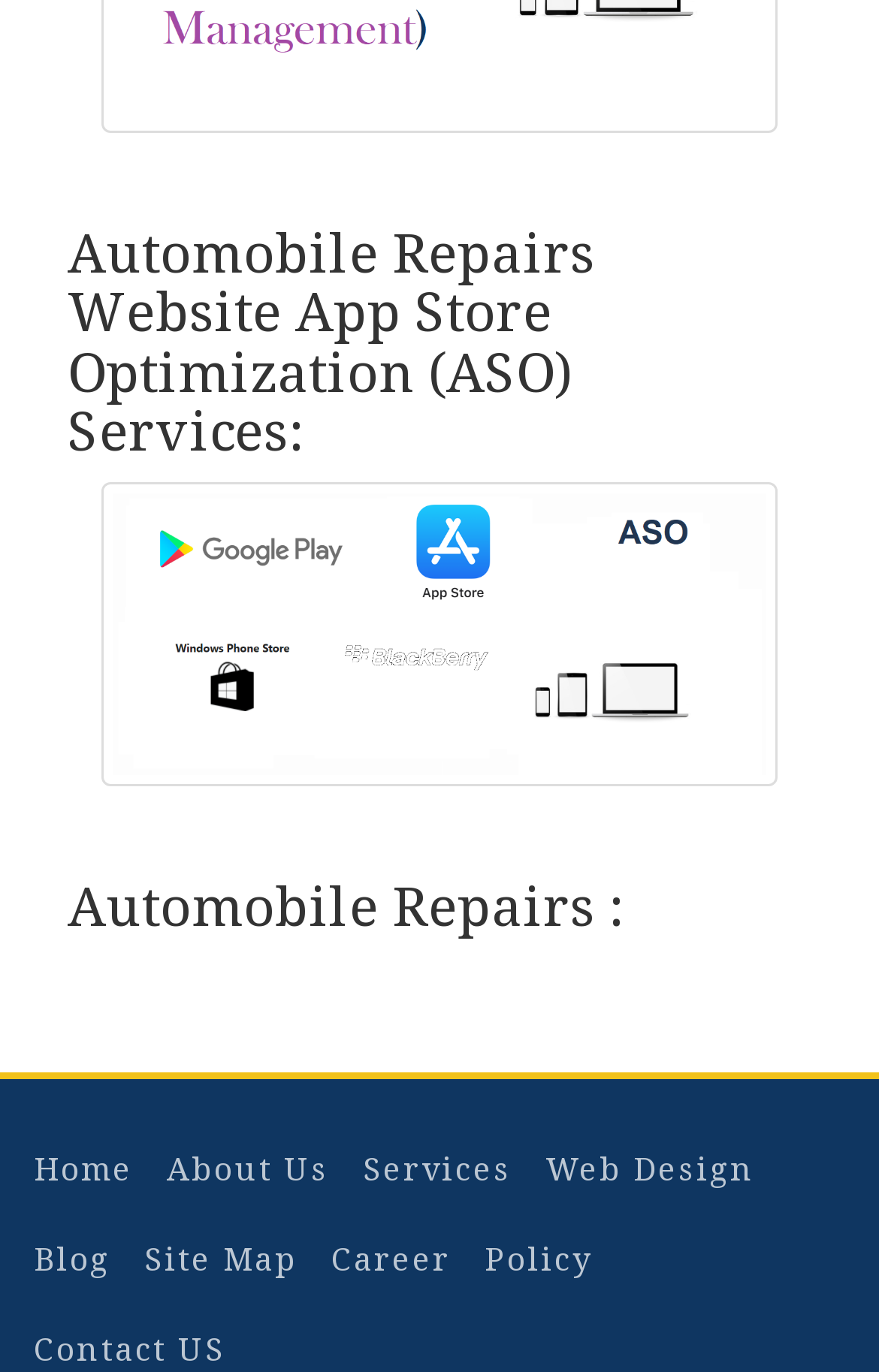Identify the bounding box coordinates for the element you need to click to achieve the following task: "contact us". The coordinates must be four float values ranging from 0 to 1, formatted as [left, top, right, bottom].

[0.038, 0.967, 0.256, 0.998]